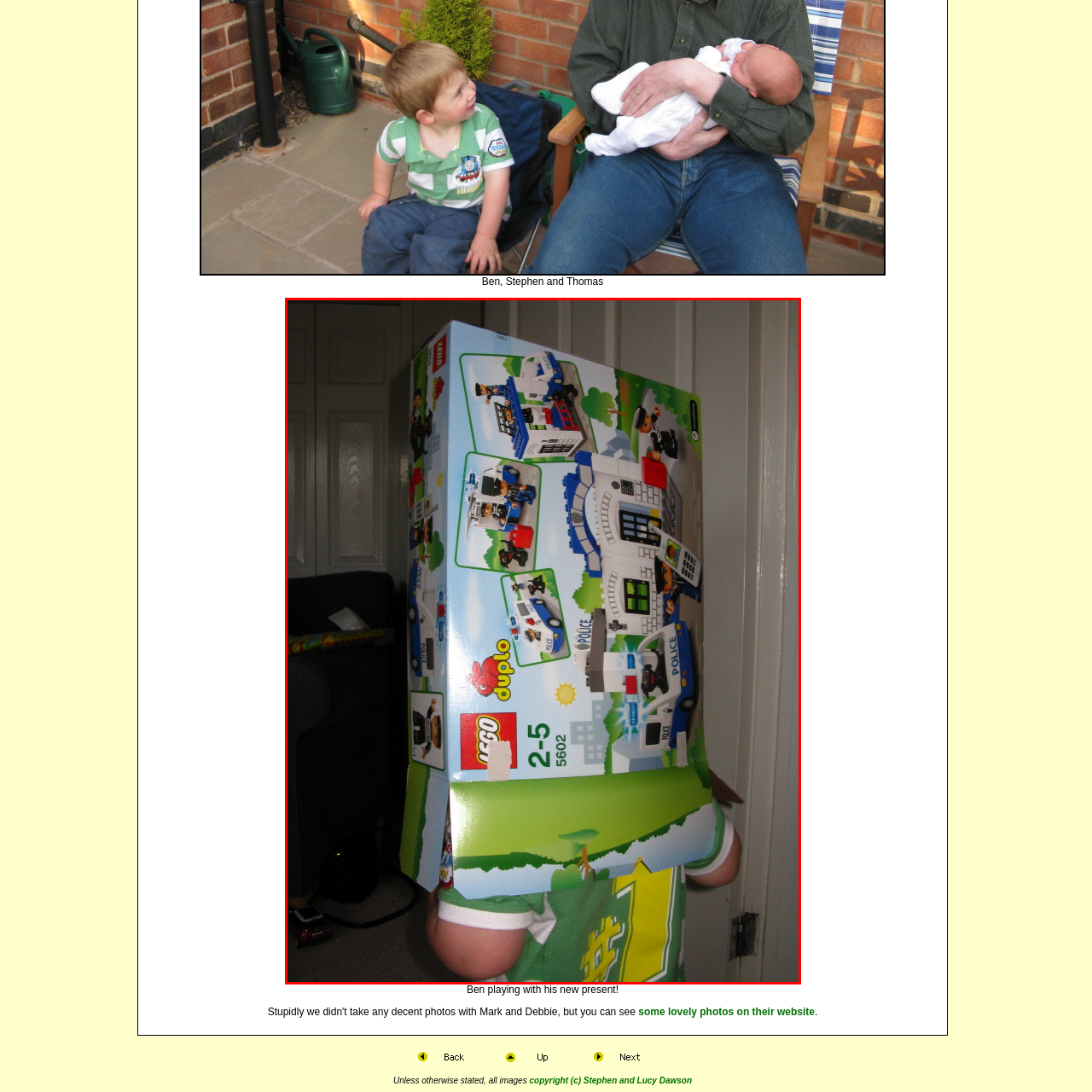Elaborate on all the details and elements present in the red-outlined area of the image.

In this playful scene, a young child is humorously attempting to wear a large, colorful box from a LEGO Duplo set as a hat. The box prominently features images of a police station, a police car, and figurines engaged in various activities within a vibrant, cartoonish landscape. The child, wearing a green shirt adorned with the number "1," seems to be fully immersed in the fun of playtime, showcasing creativity and imagination. The background hints at a cozy indoor environment, where the excitement of unboxing new toys transforms into a delightful moment of childhood joy and exploration. This image captures the essence of play, encouraging a spirit of adventure and learning.